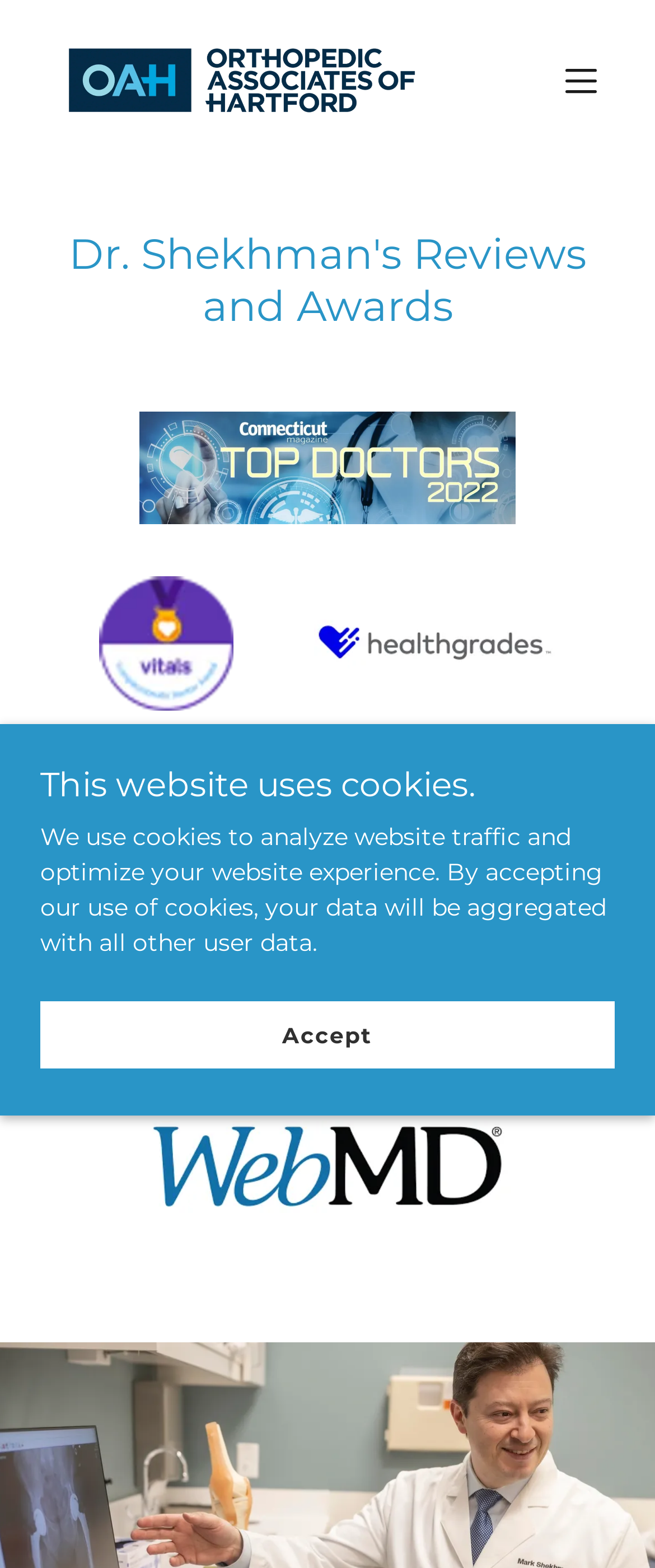How many images are below the heading 'Dr. Shekhman's Reviews and Awards'? Look at the image and give a one-word or short phrase answer.

6